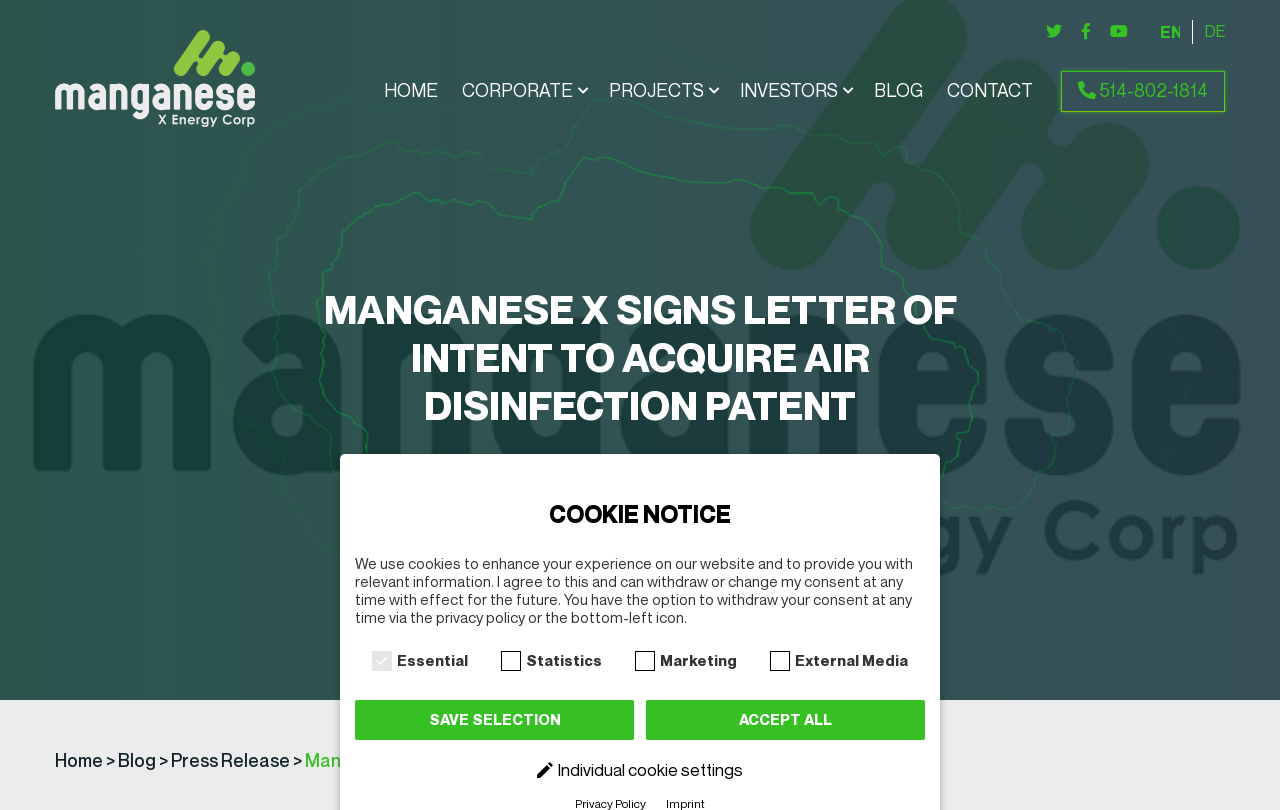What is the purpose of the checkbox section on the webpage?
Please provide a single word or phrase based on the screenshot.

Cookie settings